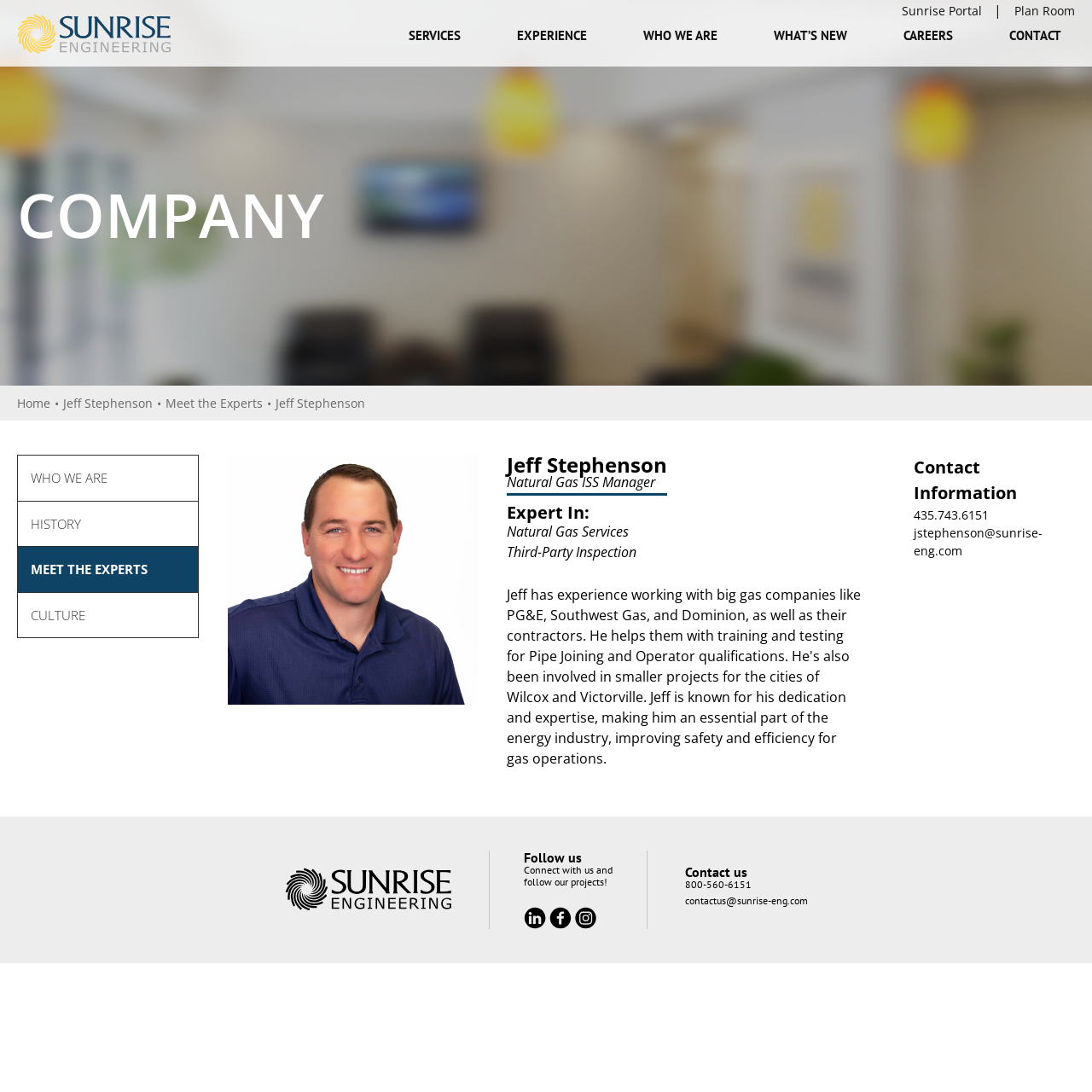What is the company name?
Based on the visual details in the image, please answer the question thoroughly.

The company name is obtained from the top-left corner of the webpage, where the logo 'Sunrise logo' is located, and the text 'Jeff Stephenson – Sunrise Engineering' is written.